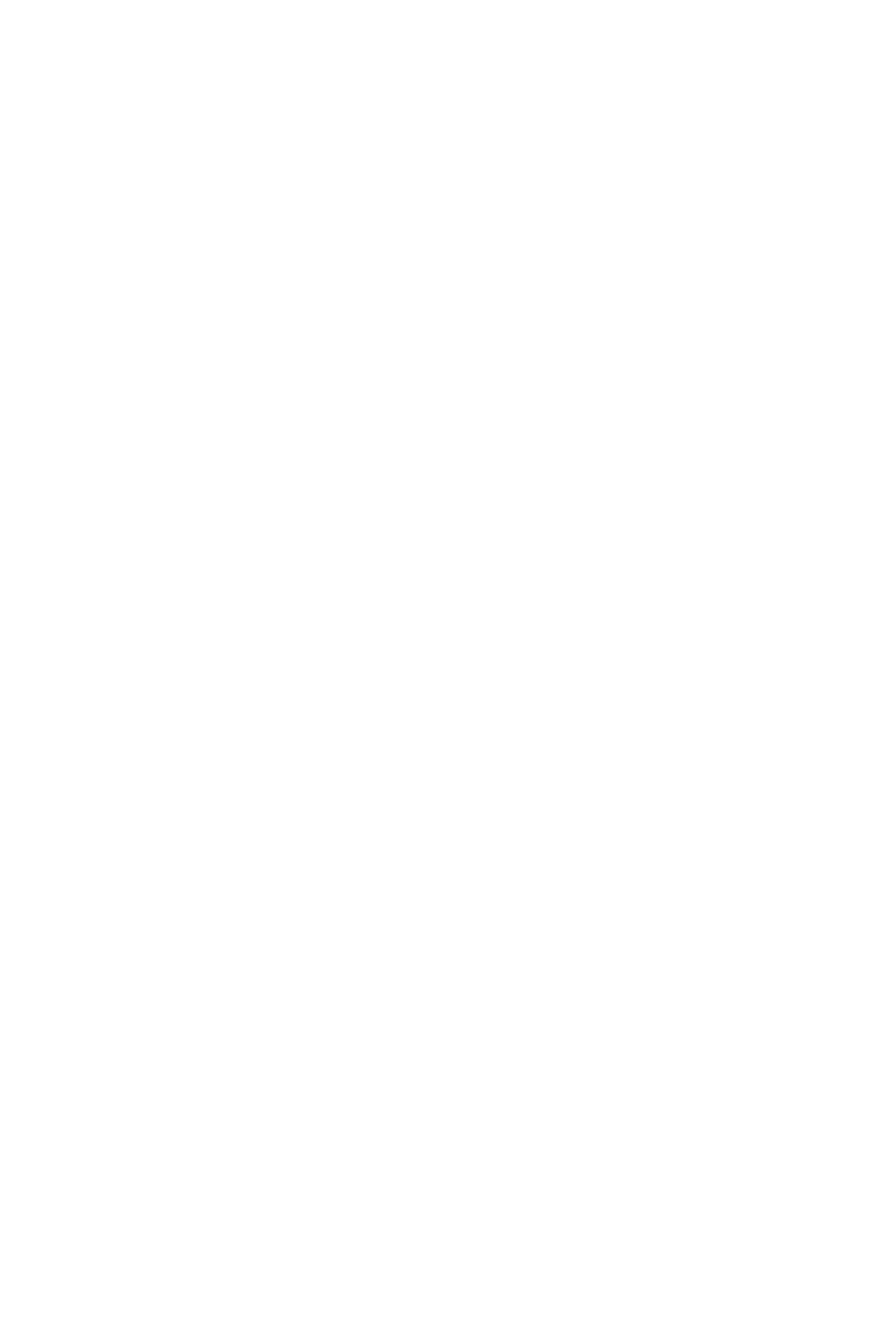Please specify the bounding box coordinates of the area that should be clicked to accomplish the following instruction: "Click on the 'อ่านต่อ…' link of the first article". The coordinates should consist of four float numbers between 0 and 1, i.e., [left, top, right, bottom].

None